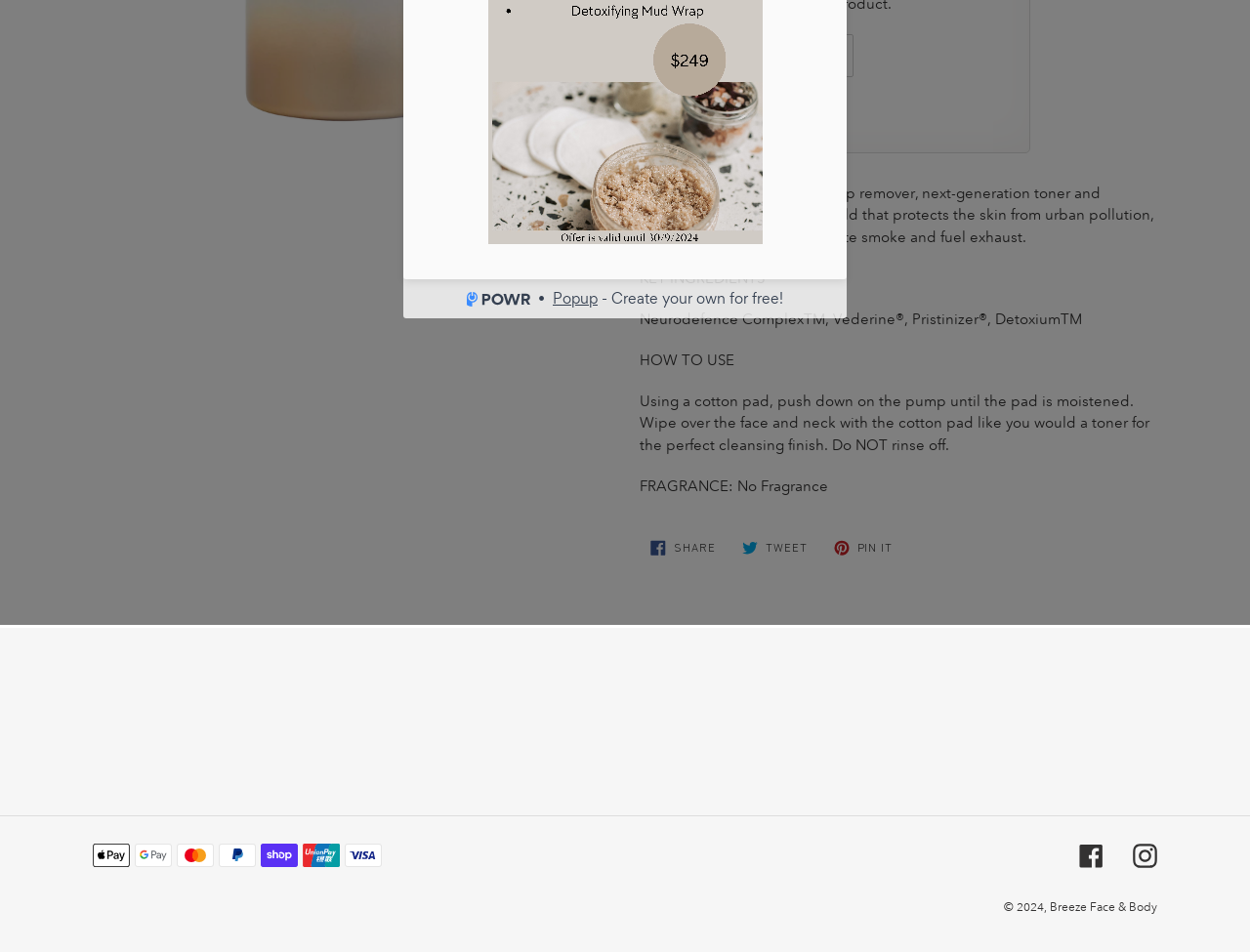Predict the bounding box coordinates of the UI element that matches this description: "Pin it Pin on Pinterest". The coordinates should be in the format [left, top, right, bottom] with each value between 0 and 1.

[0.658, 0.558, 0.723, 0.593]